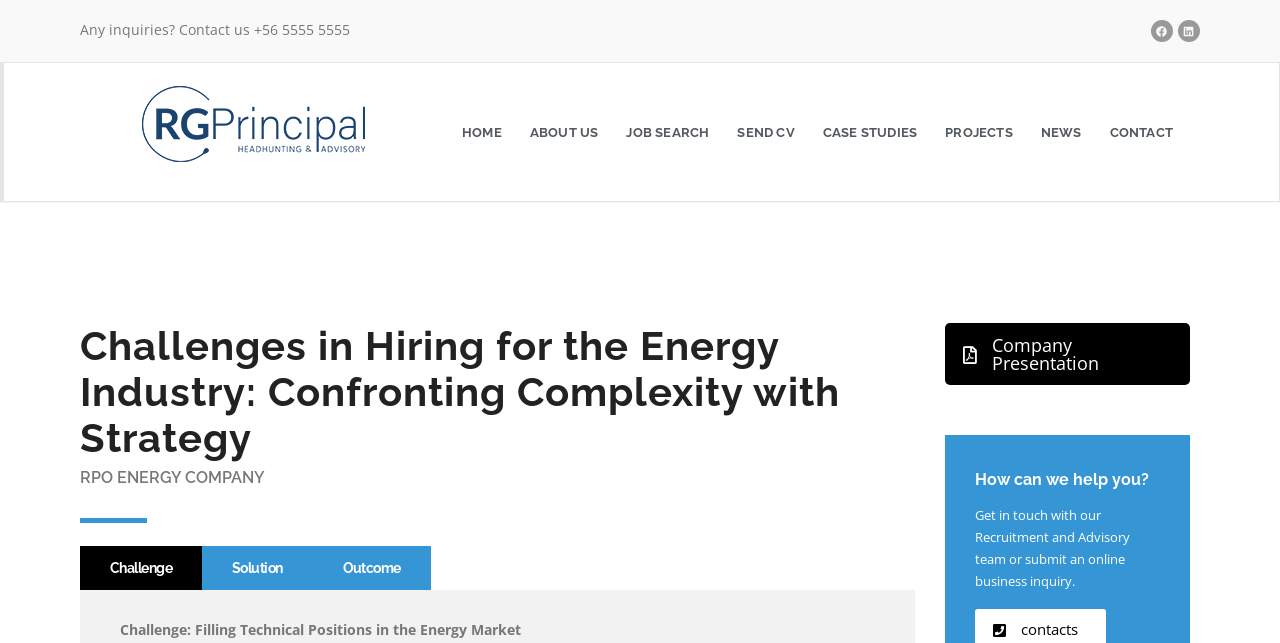Kindly respond to the following question with a single word or a brief phrase: 
What is the phone number for inquiries?

+56 5555 5555